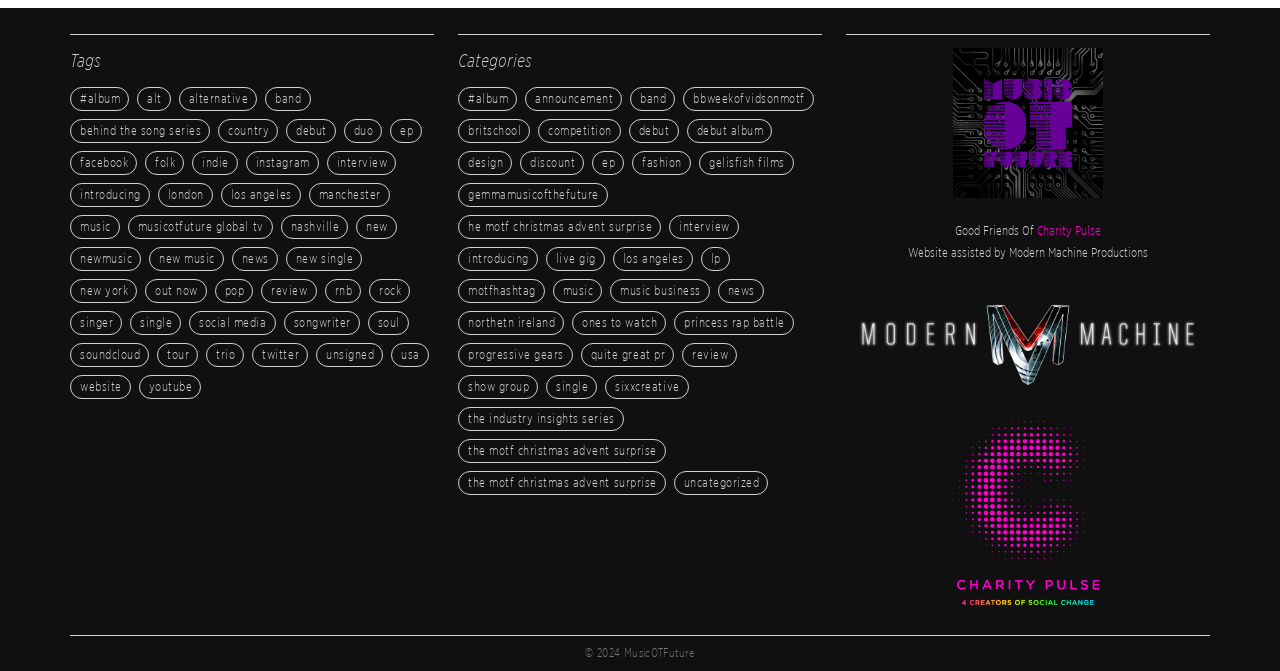Find the bounding box coordinates corresponding to the UI element with the description: "THE MOTF CHRISTMAS ADVENT SURPRISE". The coordinates should be formatted as [left, top, right, bottom], with values as floats between 0 and 1.

[0.358, 0.702, 0.52, 0.738]